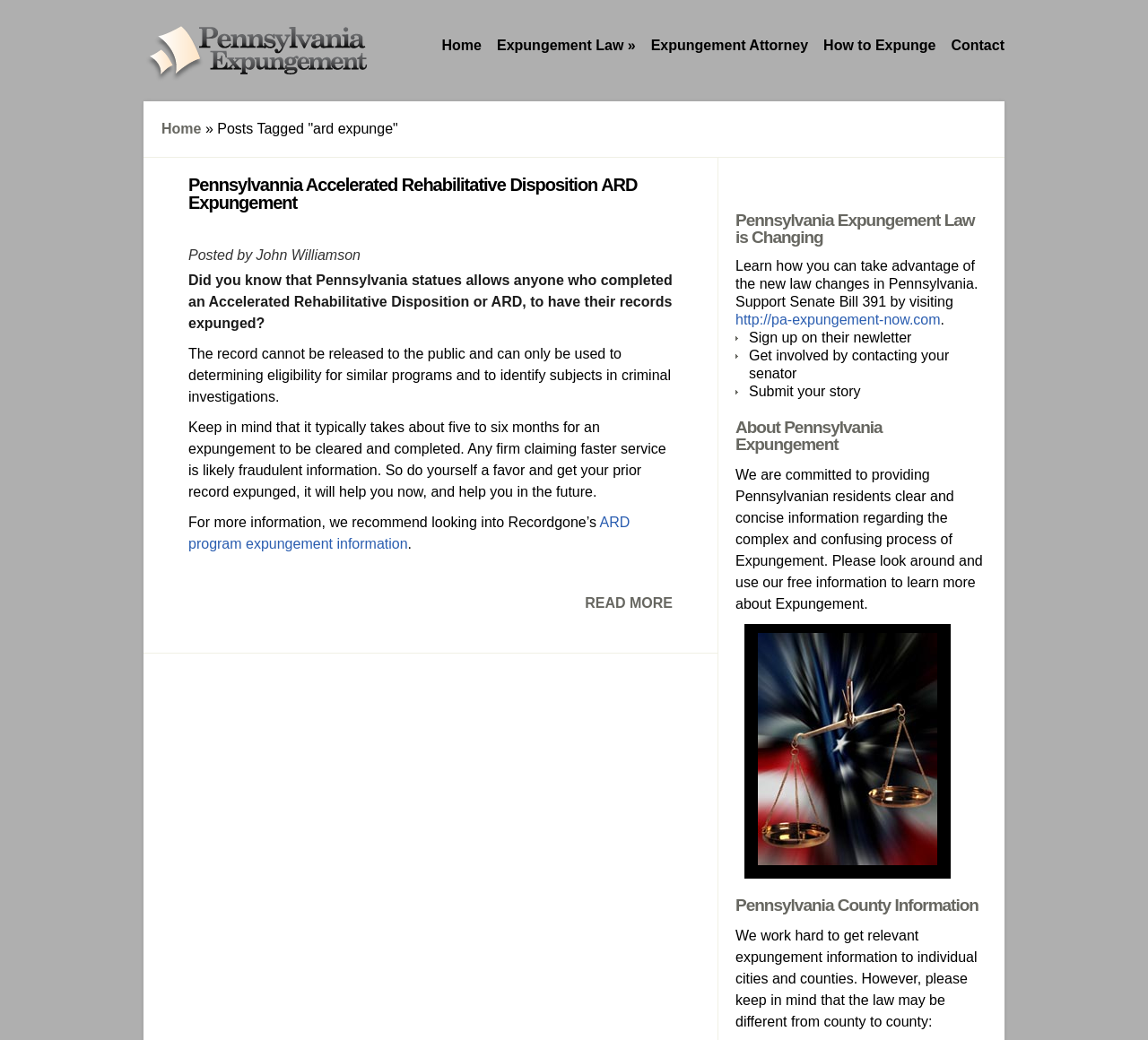Reply to the question with a single word or phrase:
What is the recommended action for expungement?

Get your prior record expunged